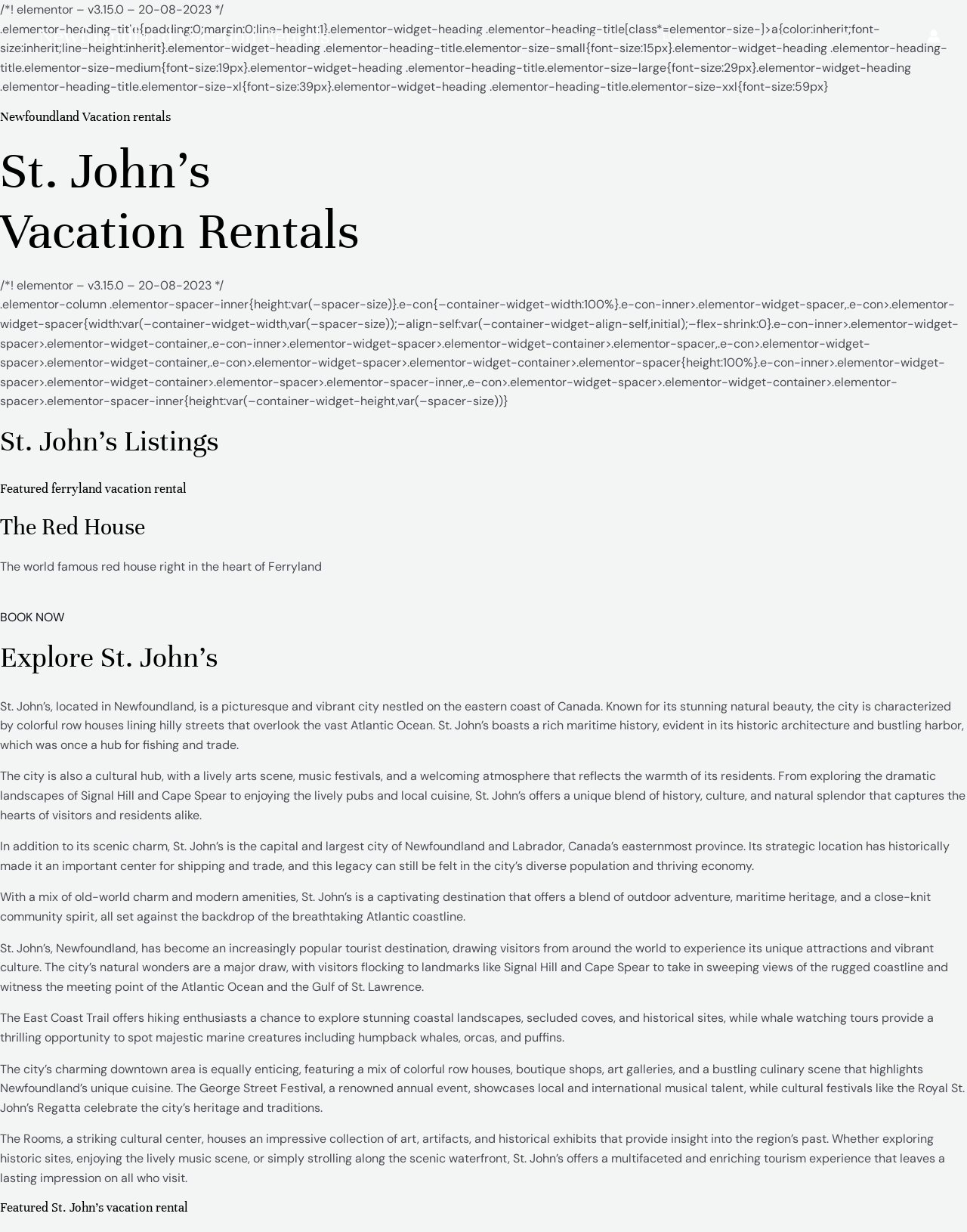What is the city described on the webpage? Using the information from the screenshot, answer with a single word or phrase.

St. John's